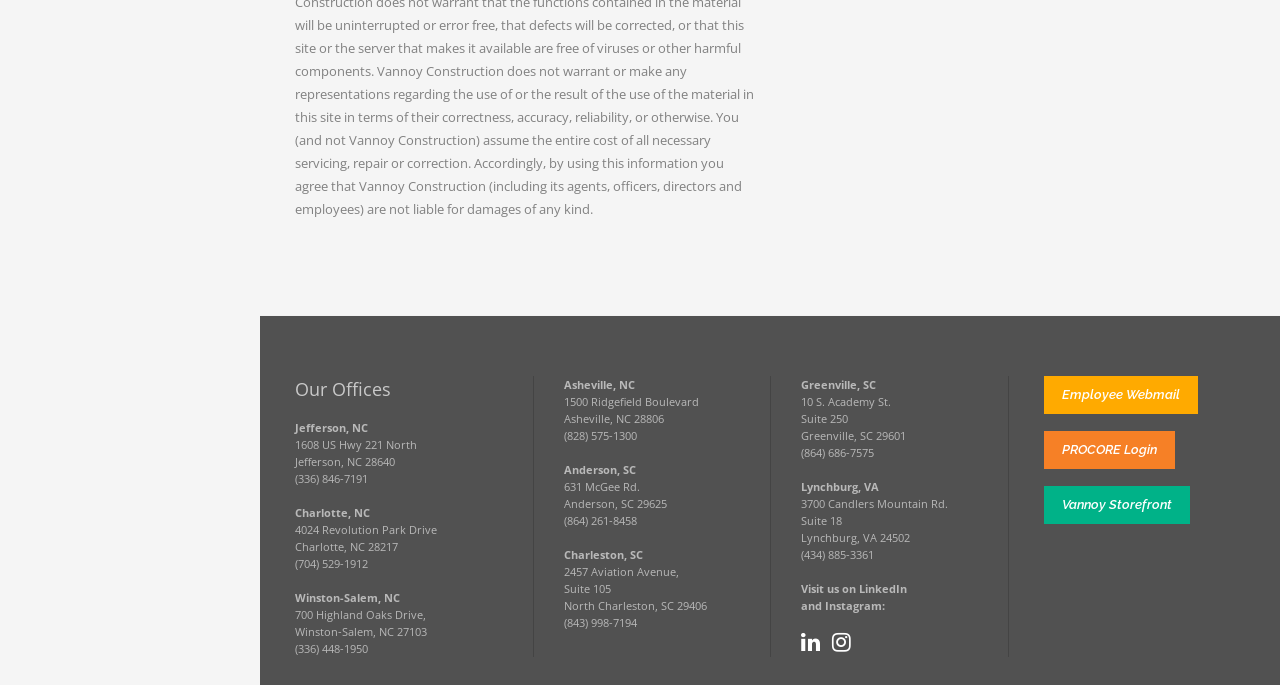What is the company's office location in Jefferson, NC? Refer to the image and provide a one-word or short phrase answer.

1608 US Hwy 221 North